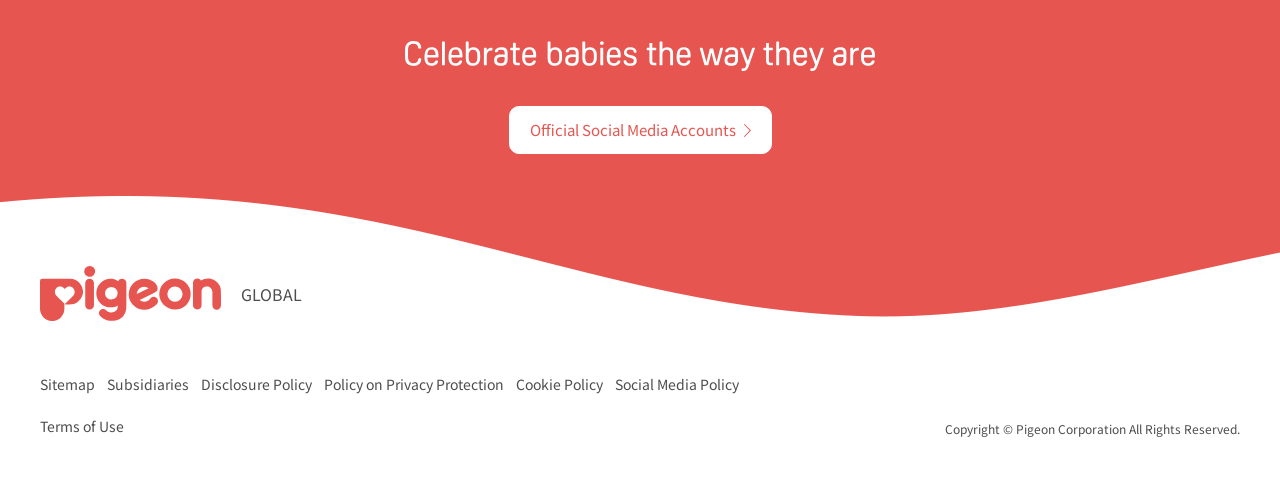Provide the bounding box coordinates of the HTML element described as: "Social Media Policy". The bounding box coordinates should be four float numbers between 0 and 1, i.e., [left, top, right, bottom].

[0.48, 0.765, 0.577, 0.806]